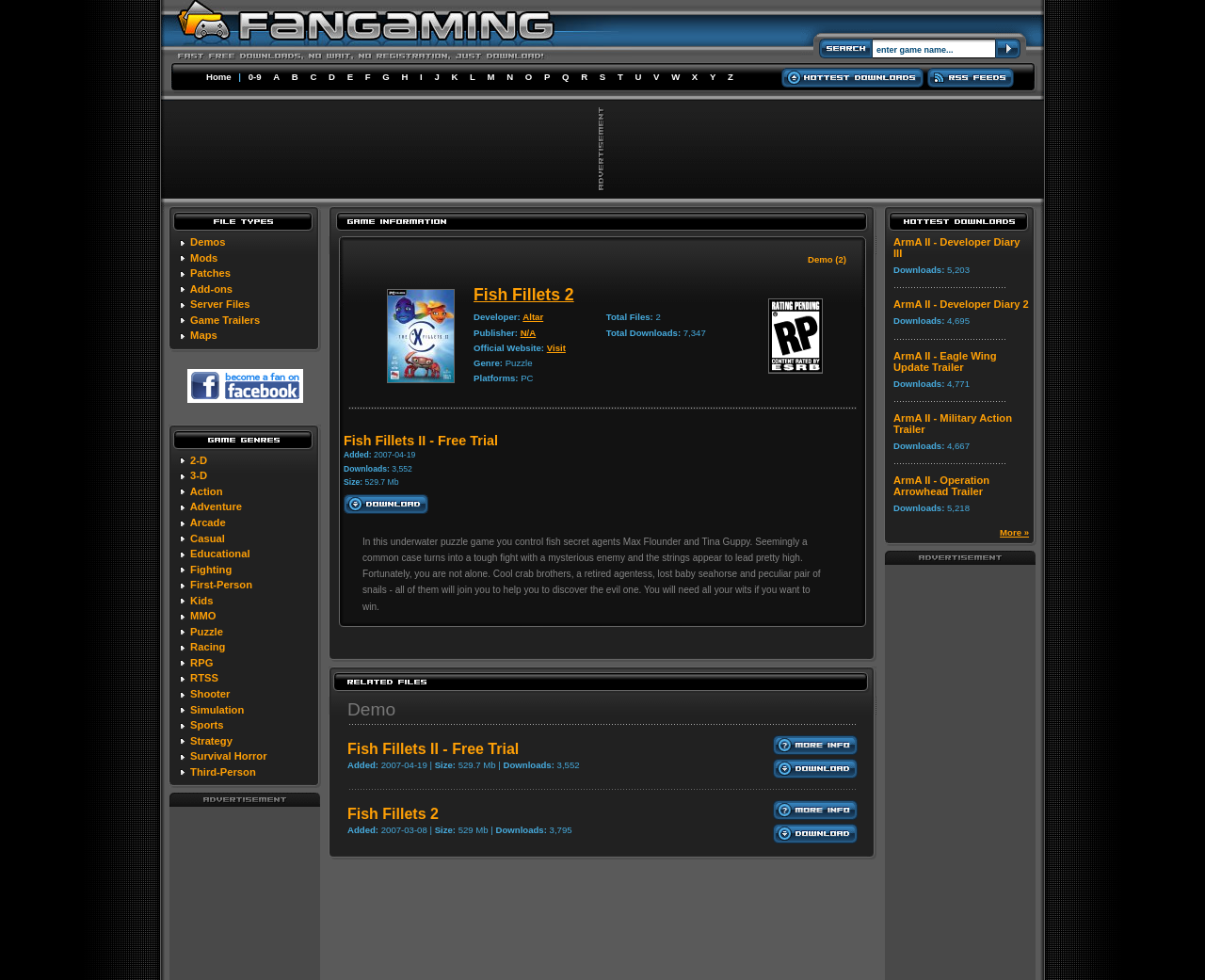Analyze the image and deliver a detailed answer to the question: What is the name of the website?

The name of the website can be found in the top-left corner of the webpage, where it says 'Fan Gaming' in a link element.